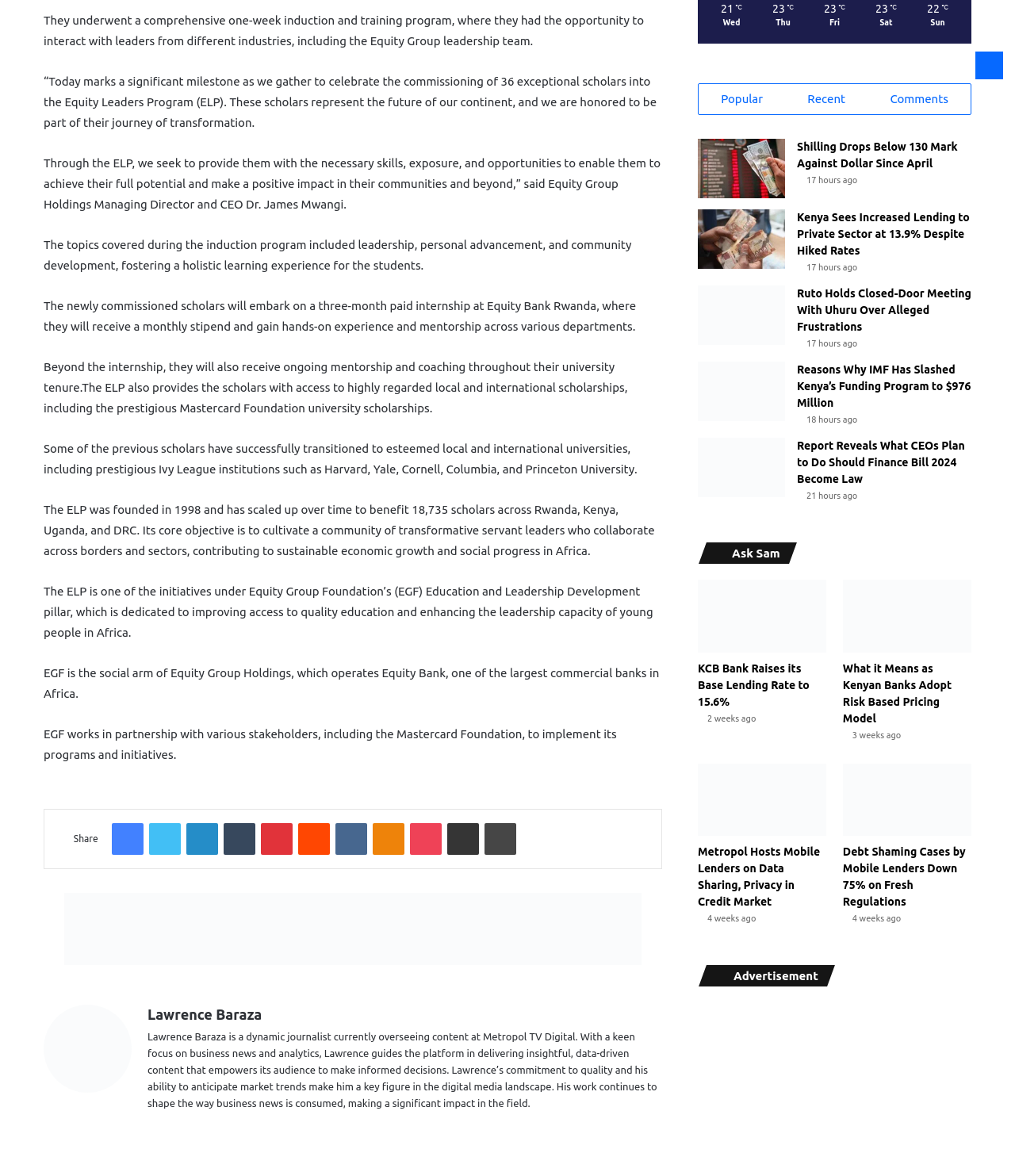Please determine the bounding box coordinates of the element to click on in order to accomplish the following task: "Read the news about Shilling Drops Below 130 Mark Against Dollar". Ensure the coordinates are four float numbers ranging from 0 to 1, i.e., [left, top, right, bottom].

[0.688, 0.118, 0.773, 0.169]